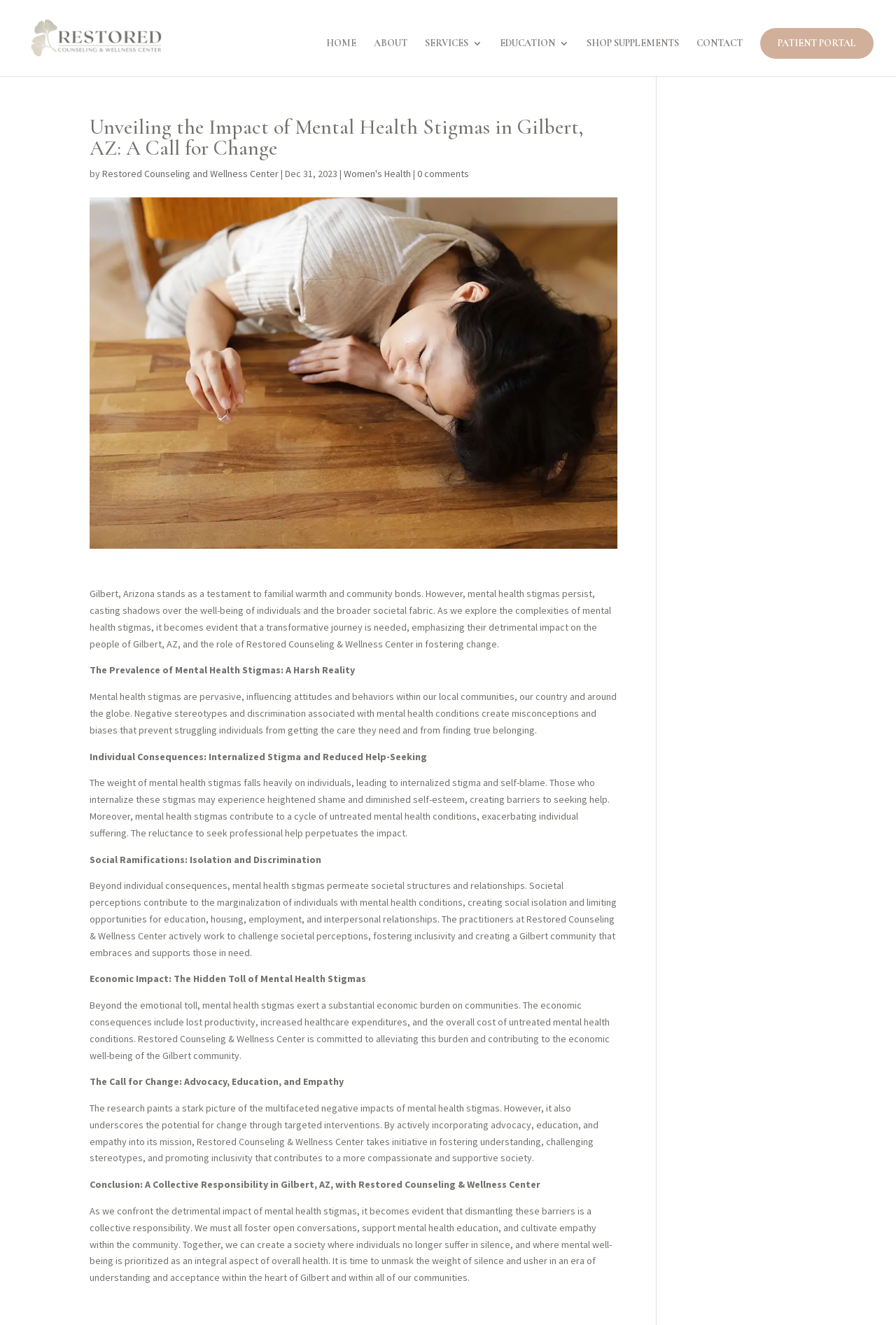Determine the bounding box coordinates of the clickable region to carry out the instruction: "Click the 'HOME' link".

[0.364, 0.029, 0.398, 0.058]